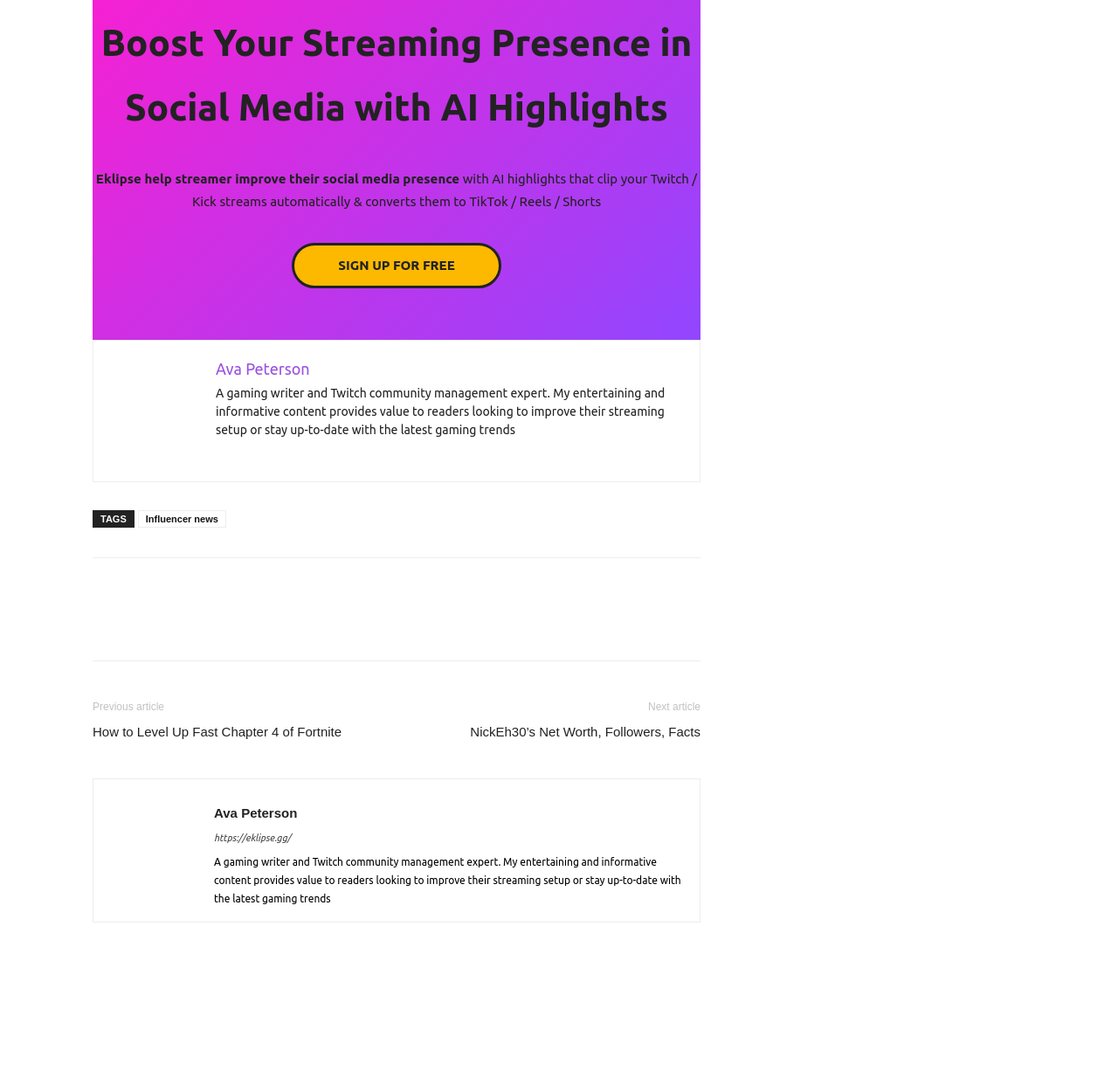Answer briefly with one word or phrase:
What is the name of the author of the article?

Ava Peterson